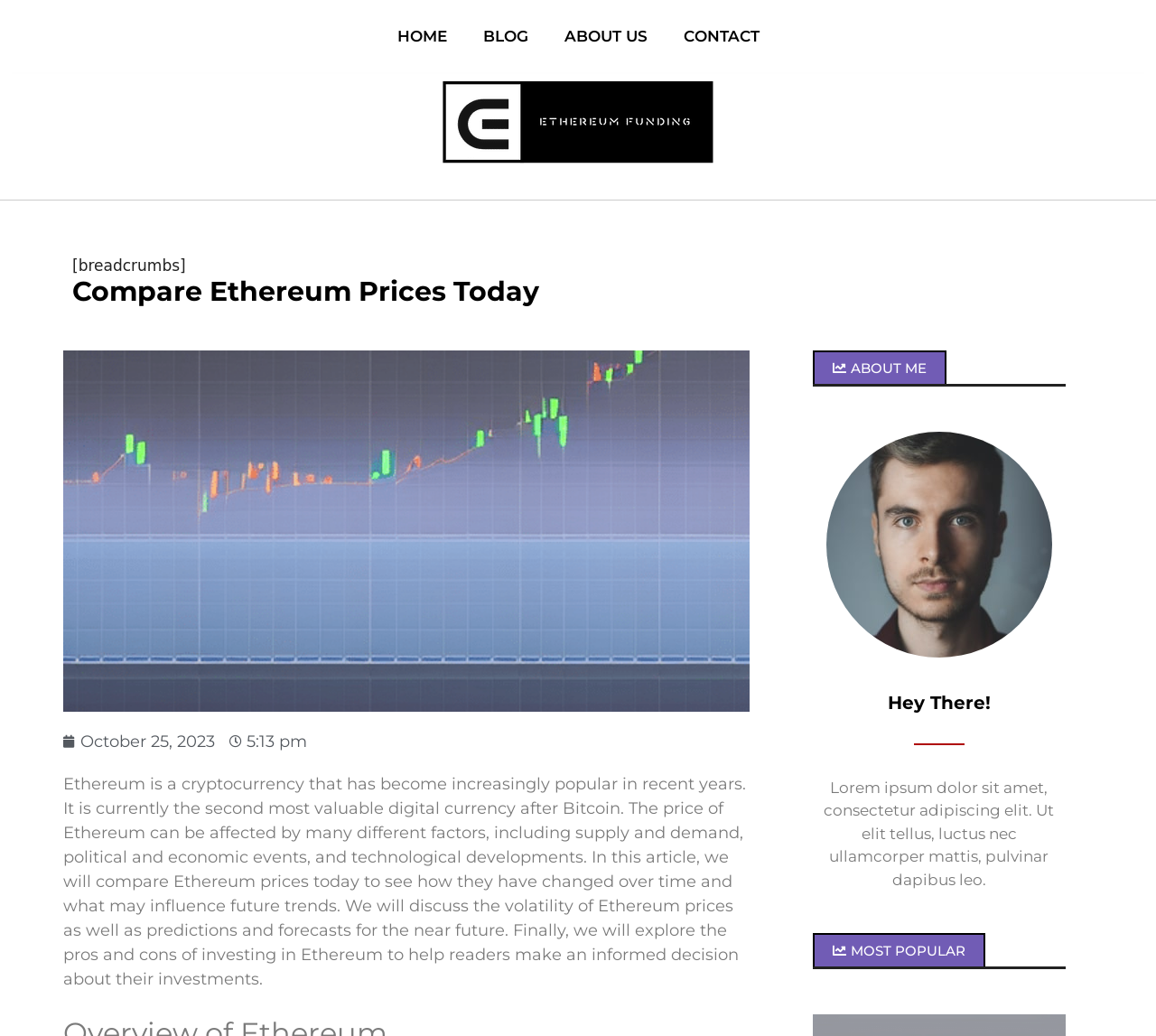What is the date of the article?
Kindly offer a comprehensive and detailed response to the question.

The date of the article is specified as October 25, 2023, along with the time 5:13 pm, as shown in the link and time elements on the webpage.